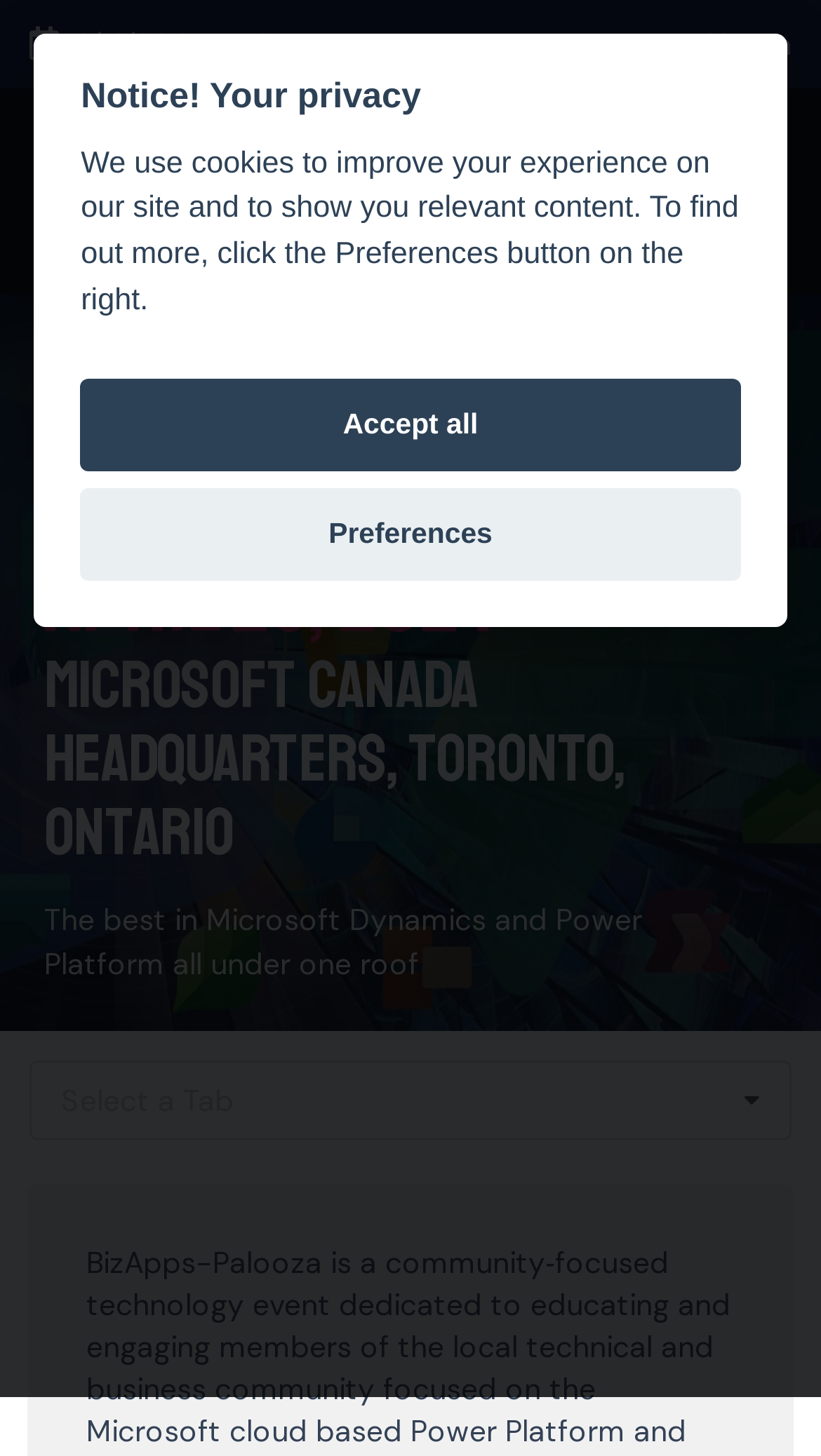Given the webpage screenshot, identify the bounding box of the UI element that matches this description: "Community DaysSupporting the Microsoft Community".

[0.036, 0.095, 0.628, 0.168]